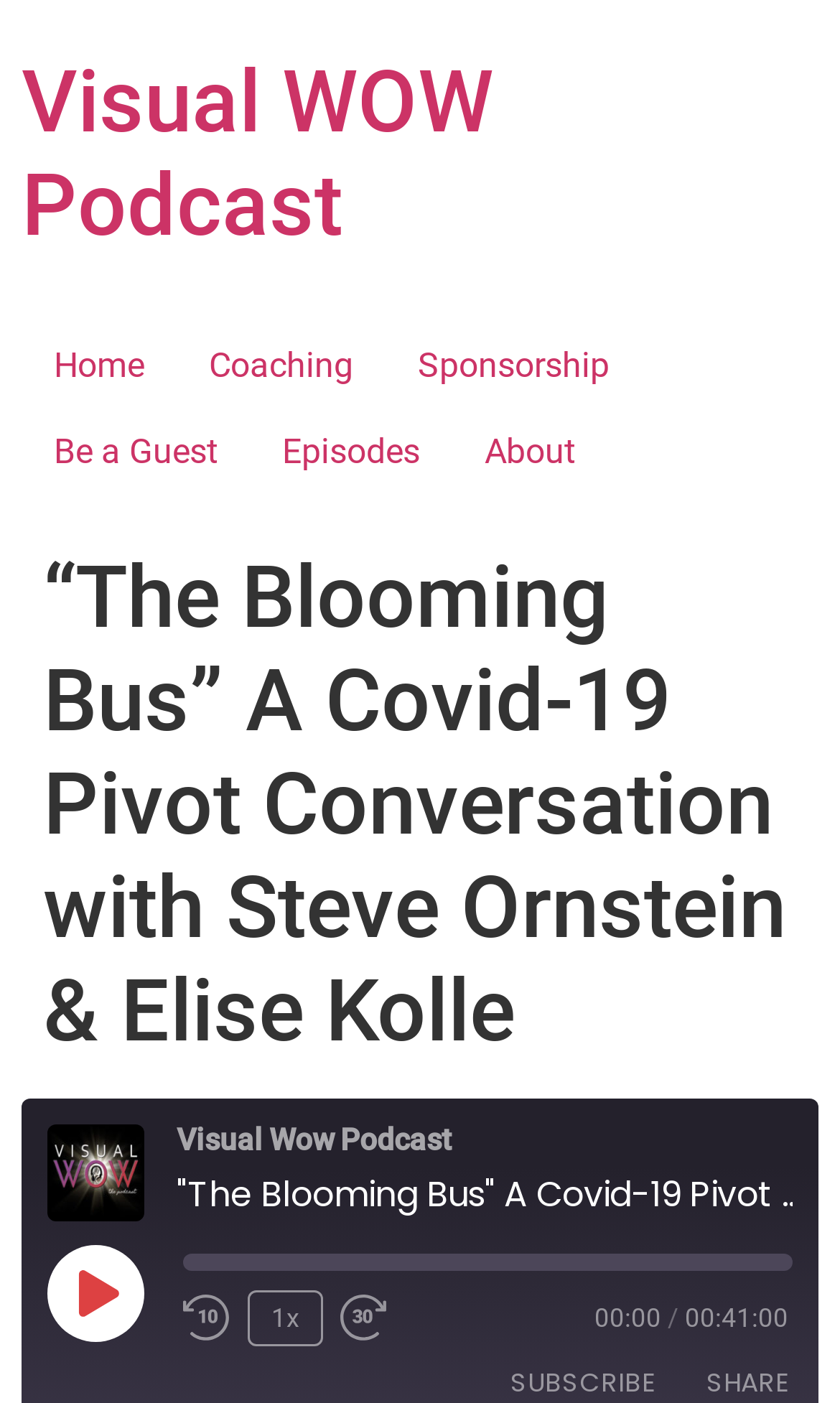What is the duration of the episode?
Answer the question with a thorough and detailed explanation.

I found the duration of the episode by looking at the time element on the webpage, which displays the total duration of the episode. The duration is shown as '00:41:00', indicating that the episode is 41 minutes long.